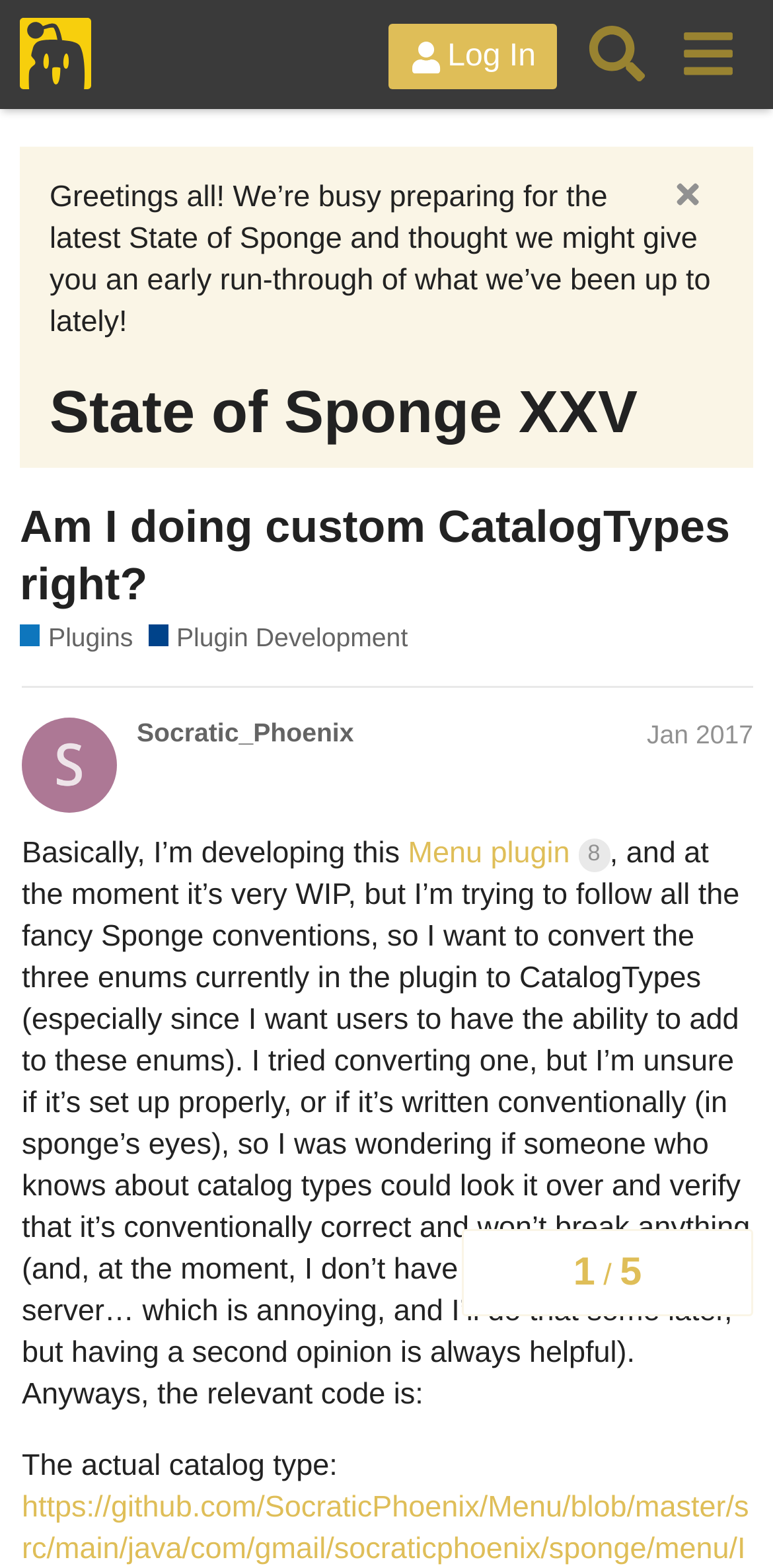Identify the bounding box coordinates of the clickable region necessary to fulfill the following instruction: "View the 'State of Sponge XXV' discussion". The bounding box coordinates should be four float numbers between 0 and 1, i.e., [left, top, right, bottom].

[0.064, 0.237, 0.936, 0.29]